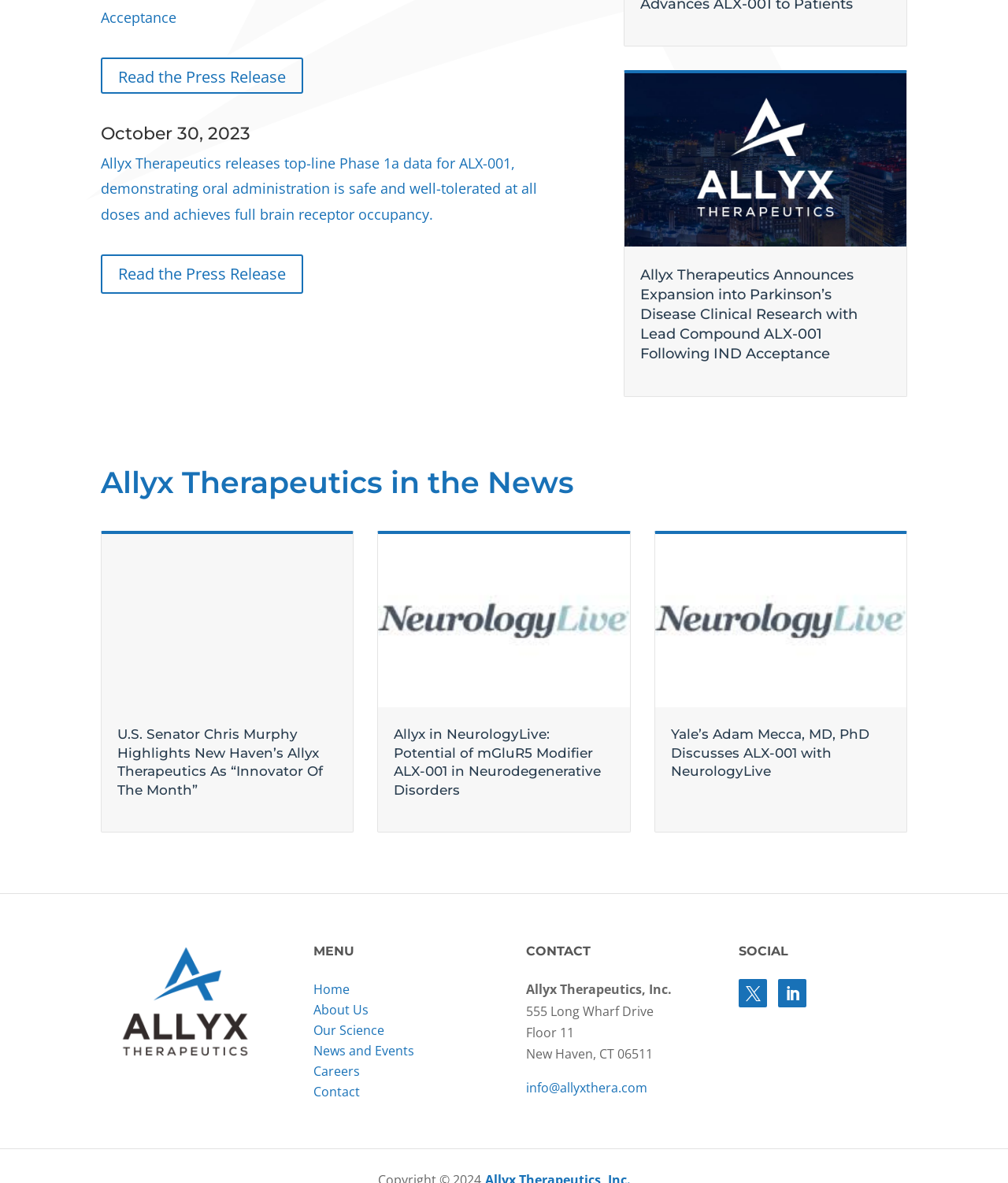Give the bounding box coordinates for this UI element: "Century Square". The coordinates should be four float numbers between 0 and 1, arranged as [left, top, right, bottom].

None